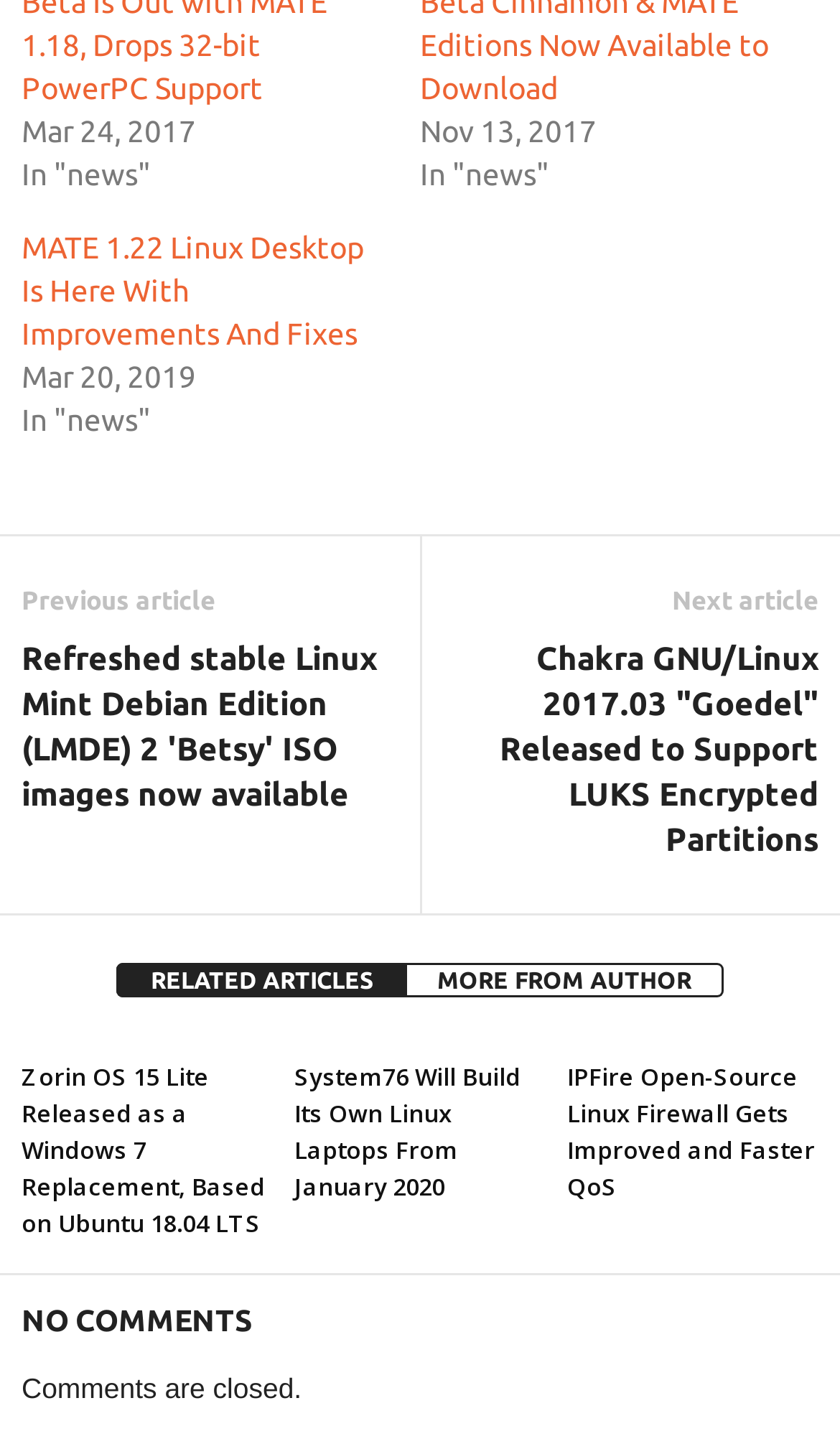What is the category of the news articles?
Could you give a comprehensive explanation in response to this question?

I analyzed the content of the news articles and found that they are all related to Linux, such as Linux desktops, Linux laptops, and Linux firewalls, so I concluded that the category of the news articles is Linux news.